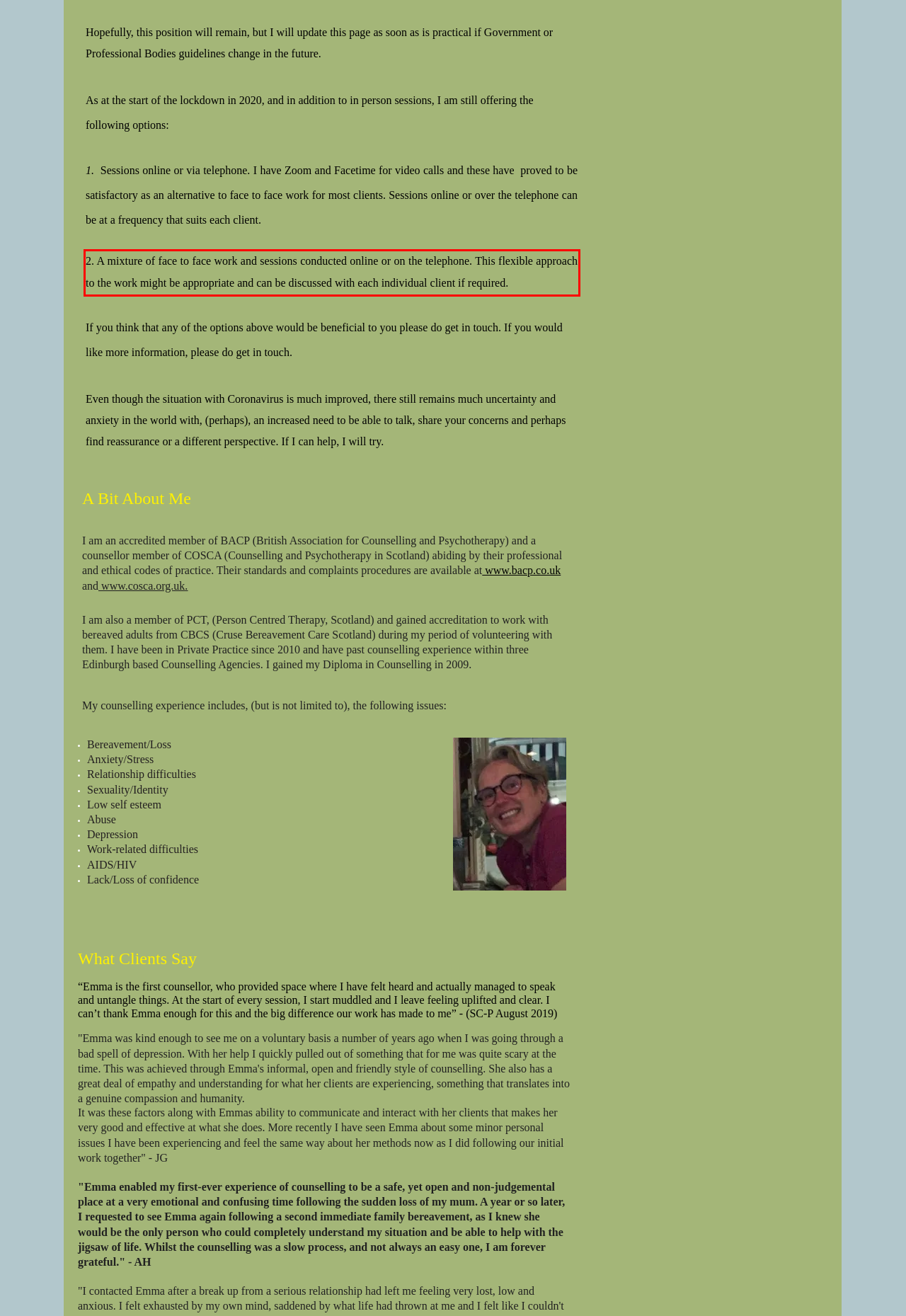Look at the webpage screenshot and recognize the text inside the red bounding box.

2. A mixture of face to face work and sessions conducted online or on the telephone. This flexible approach to the work might be appropriate and can be discussed with each individual client if required.